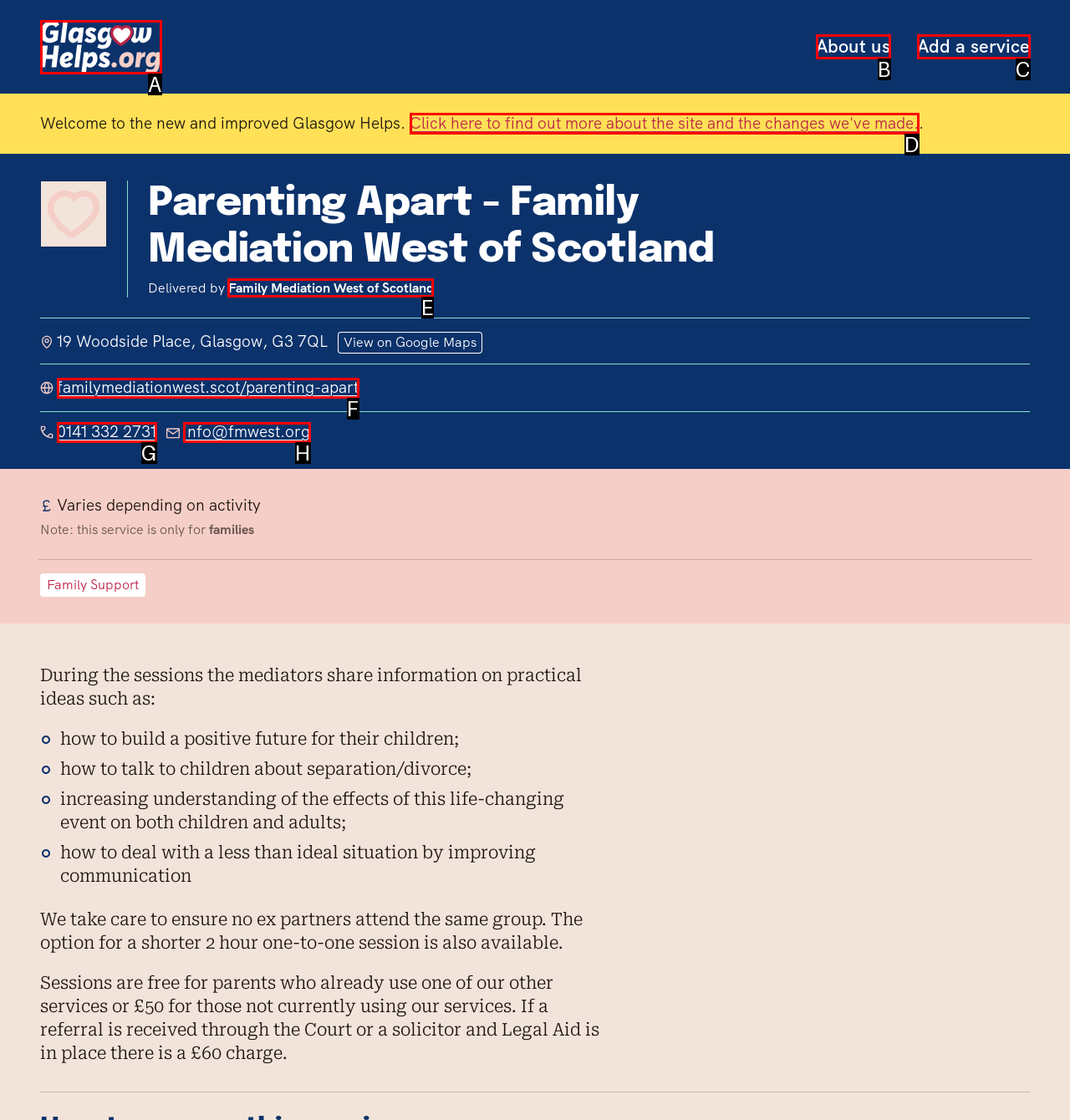To execute the task: Click on the 'Family Mediation West of Scotland' link, which one of the highlighted HTML elements should be clicked? Answer with the option's letter from the choices provided.

E